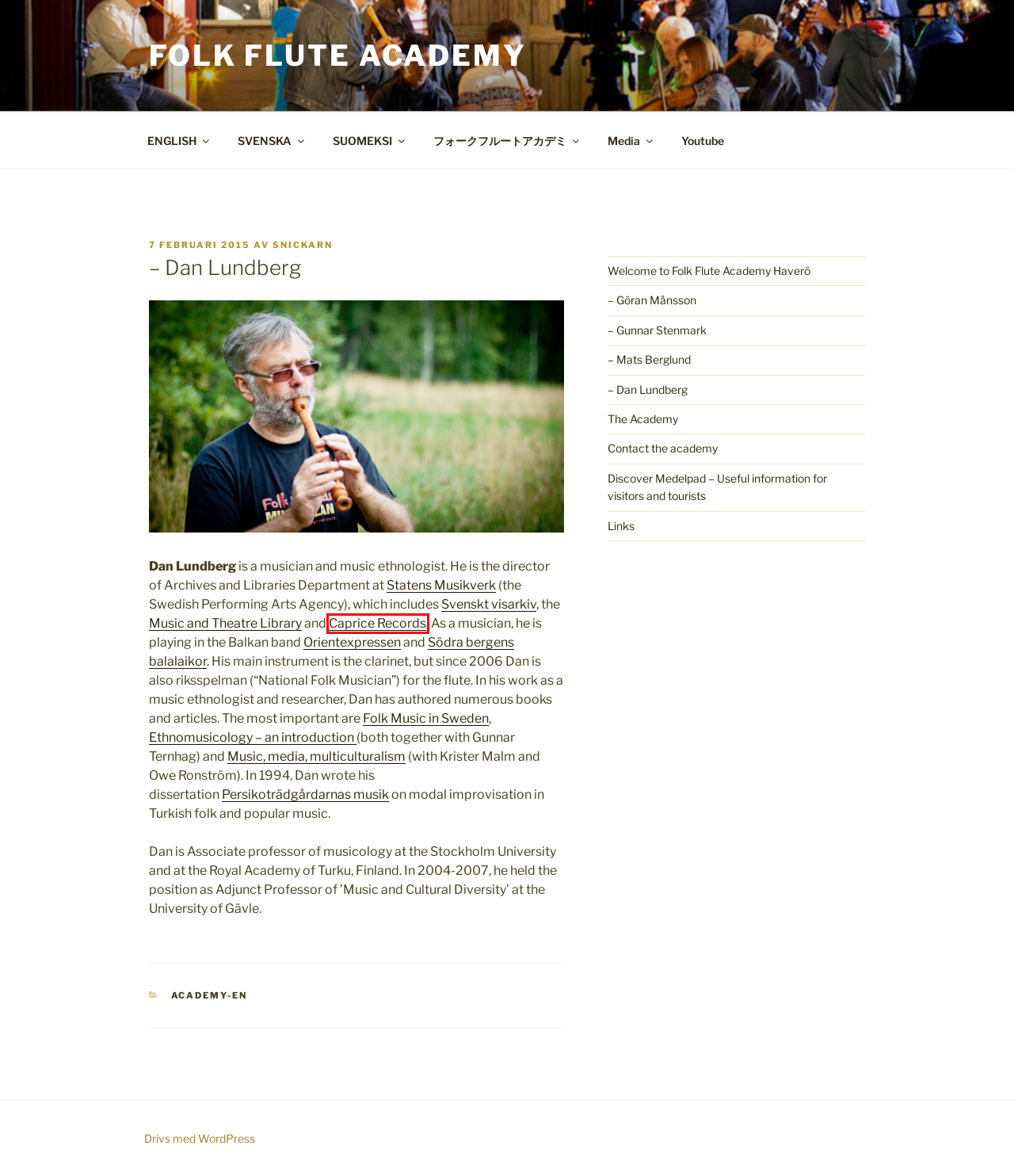Review the webpage screenshot and focus on the UI element within the red bounding box. Select the best-matching webpage description for the new webpage that follows after clicking the highlighted element. Here are the candidates:
A. Startsida - Caprice Music
B. SJELVAR RECORDS - Orientexpressen
C. Vad är musiketnologi? - Statens musikverk
D. Contact the academy – Folk Flute Academy
E. Links – Folk Flute Academy
F. Youtube – Folk Flute Academy
G. Start - Svenskt visarkiv
H. The Academy – Folk Flute Academy

A